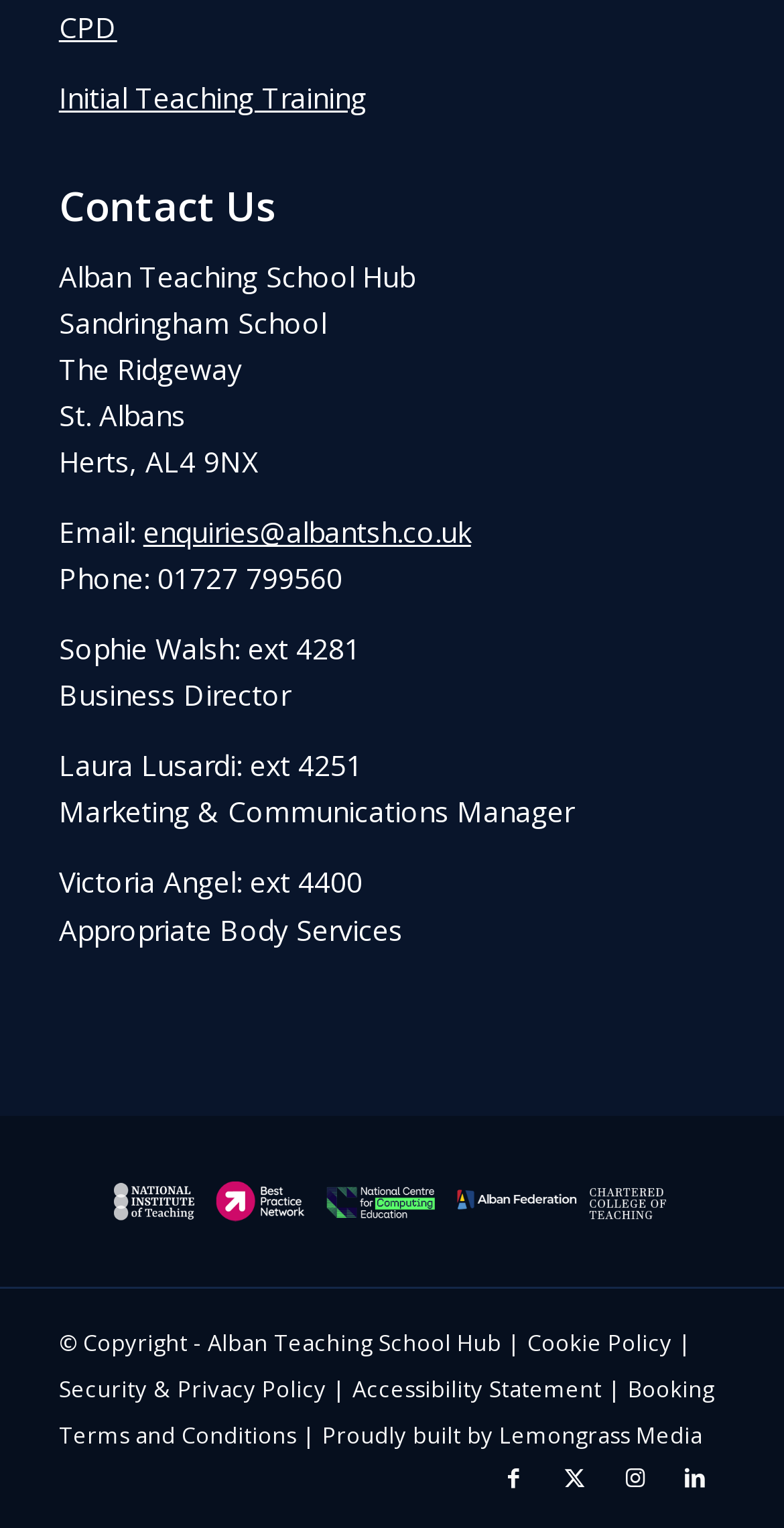Locate the bounding box coordinates of the clickable part needed for the task: "Email enquiries@albantsh.co.uk".

[0.183, 0.336, 0.601, 0.361]